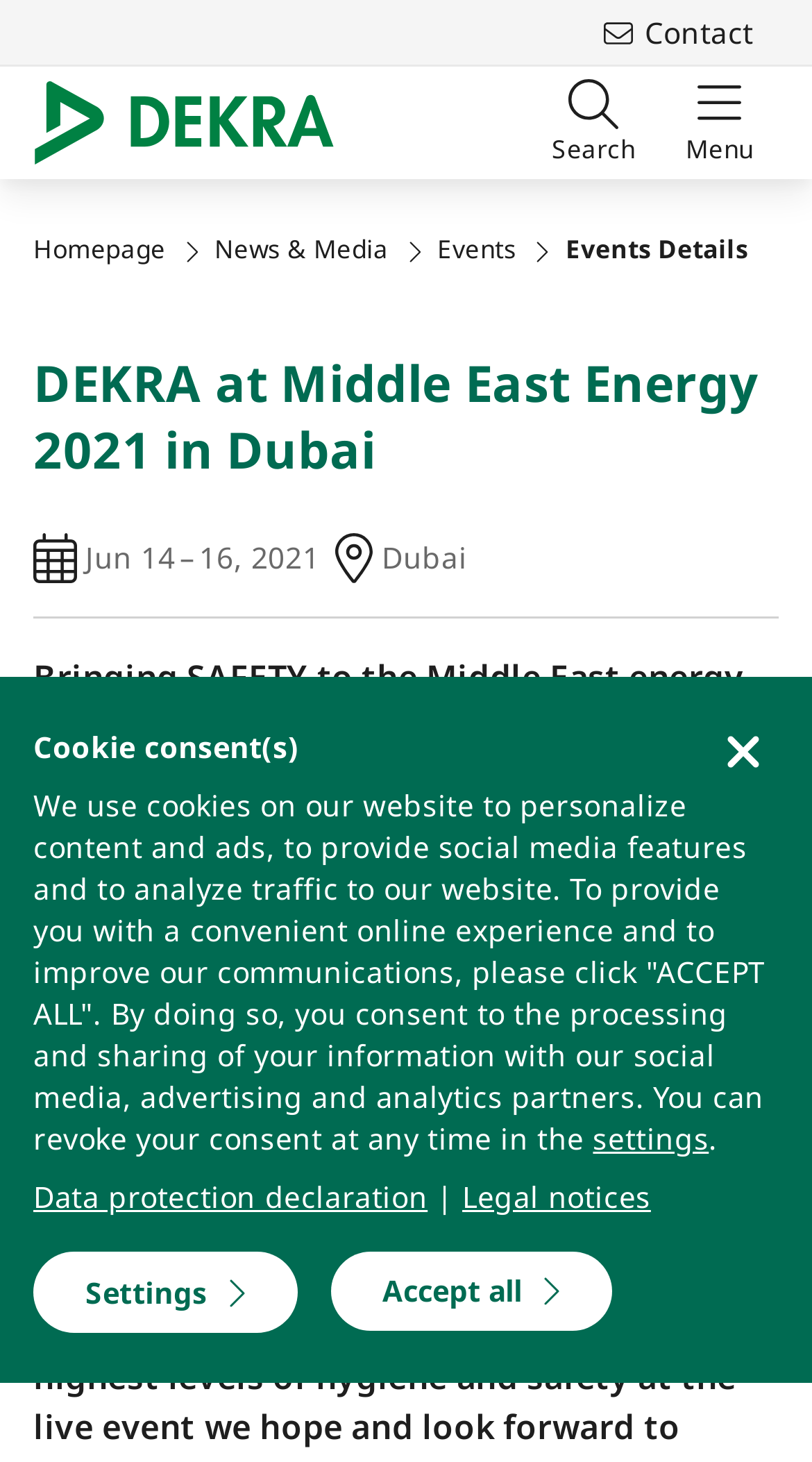Based on the element description: "Legal notices", identify the UI element and provide its bounding box coordinates. Use four float numbers between 0 and 1, [left, top, right, bottom].

[0.569, 0.805, 0.802, 0.833]